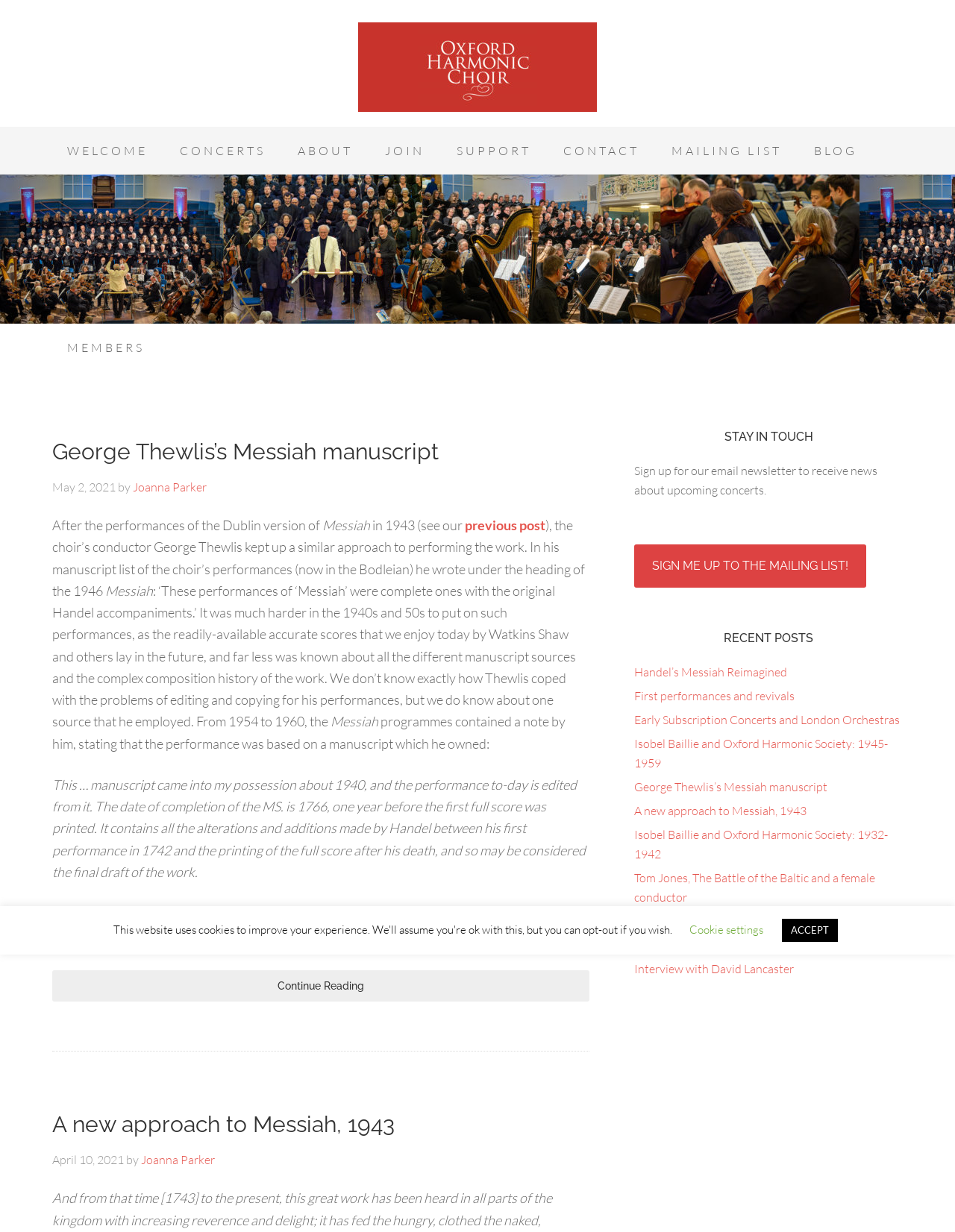Who wrote the manuscript of Messiah?
We need a detailed and meticulous answer to the question.

The information about the manuscript of Messiah can be found in the article section. According to the text, the manuscript was written by Thomas Harris, uncle of the first Lord Malmesbury.